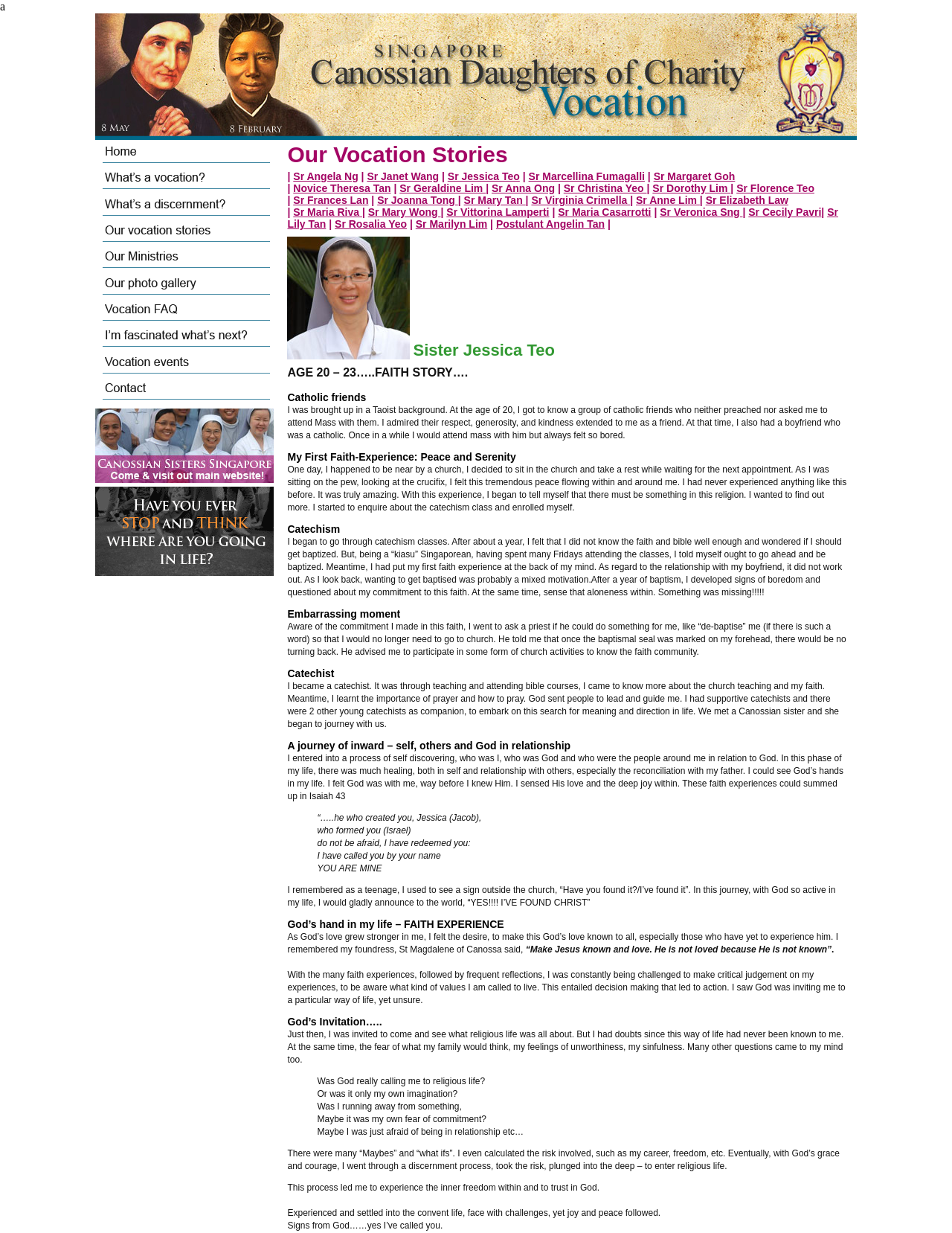Identify the bounding box coordinates for the UI element described as: "Sr Marcellina Fumagalli".

[0.555, 0.138, 0.677, 0.148]